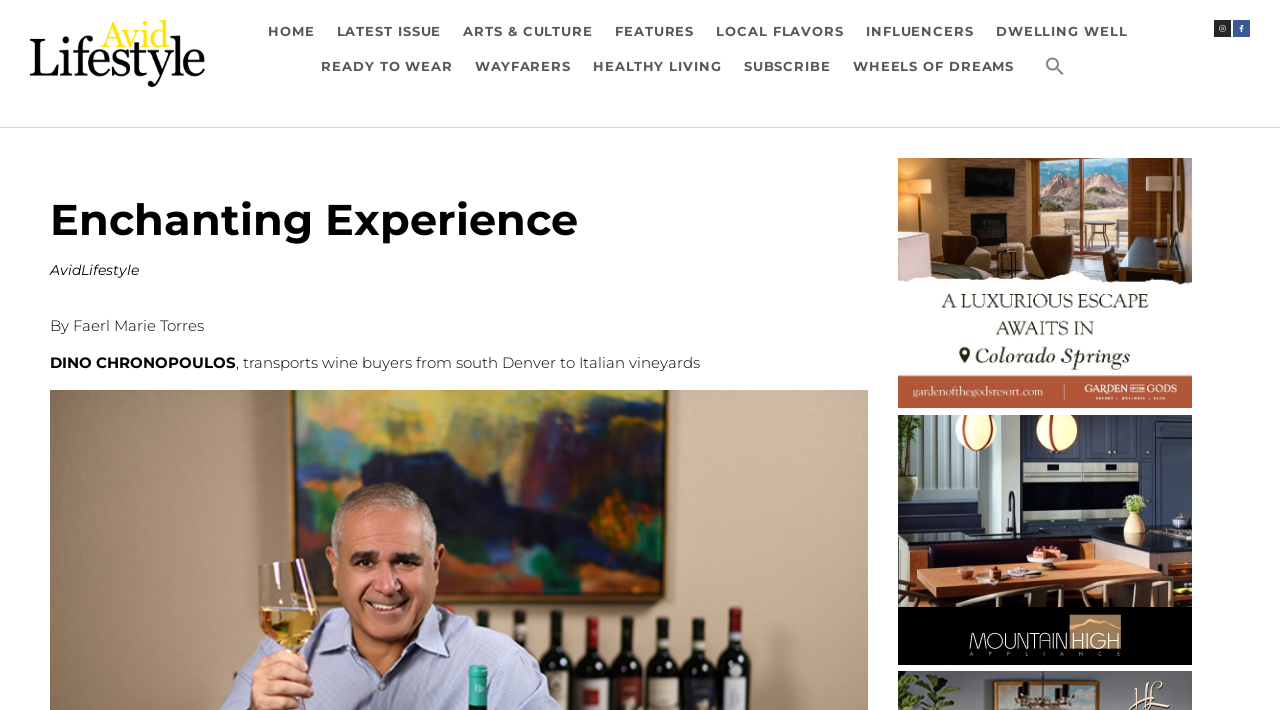Please locate the clickable area by providing the bounding box coordinates to follow this instruction: "View the 'Local Flavors' section".

[0.832, 0.251, 0.932, 0.293]